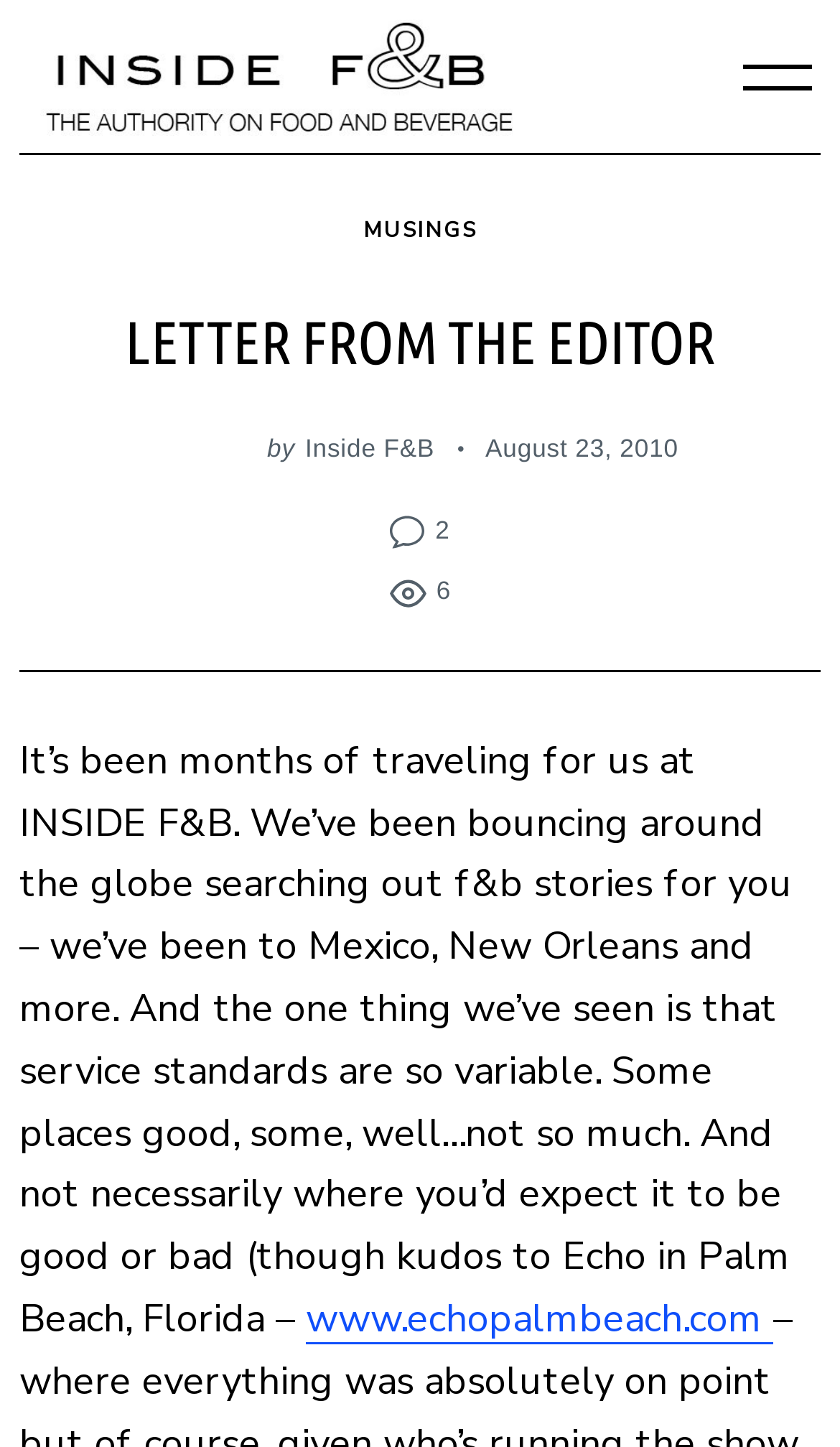Please respond to the question with a concise word or phrase:
What is the topic of the latest article?

Service standards